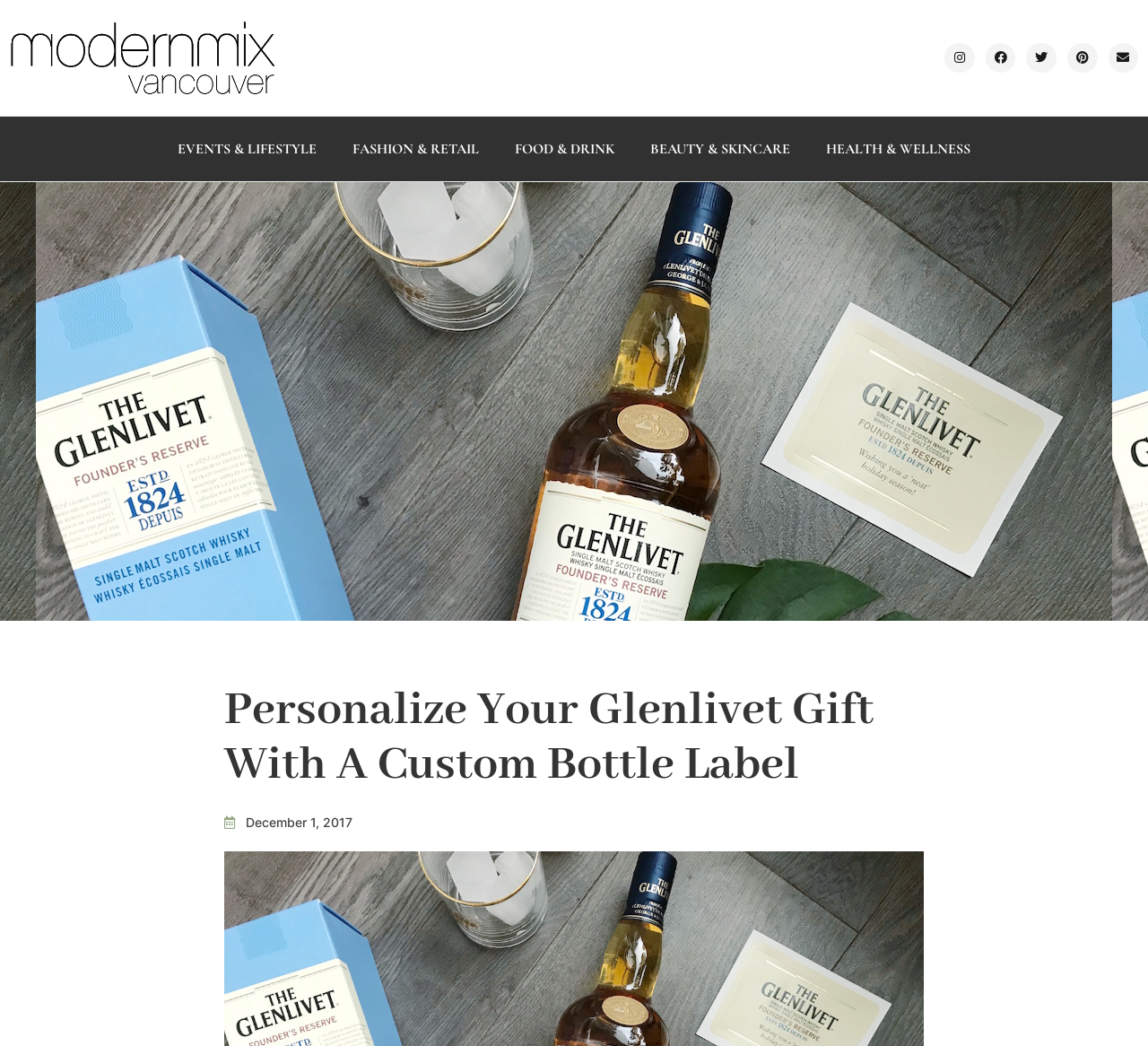Indicate the bounding box coordinates of the clickable region to achieve the following instruction: "Read the article."

[0.195, 0.653, 0.805, 0.759]